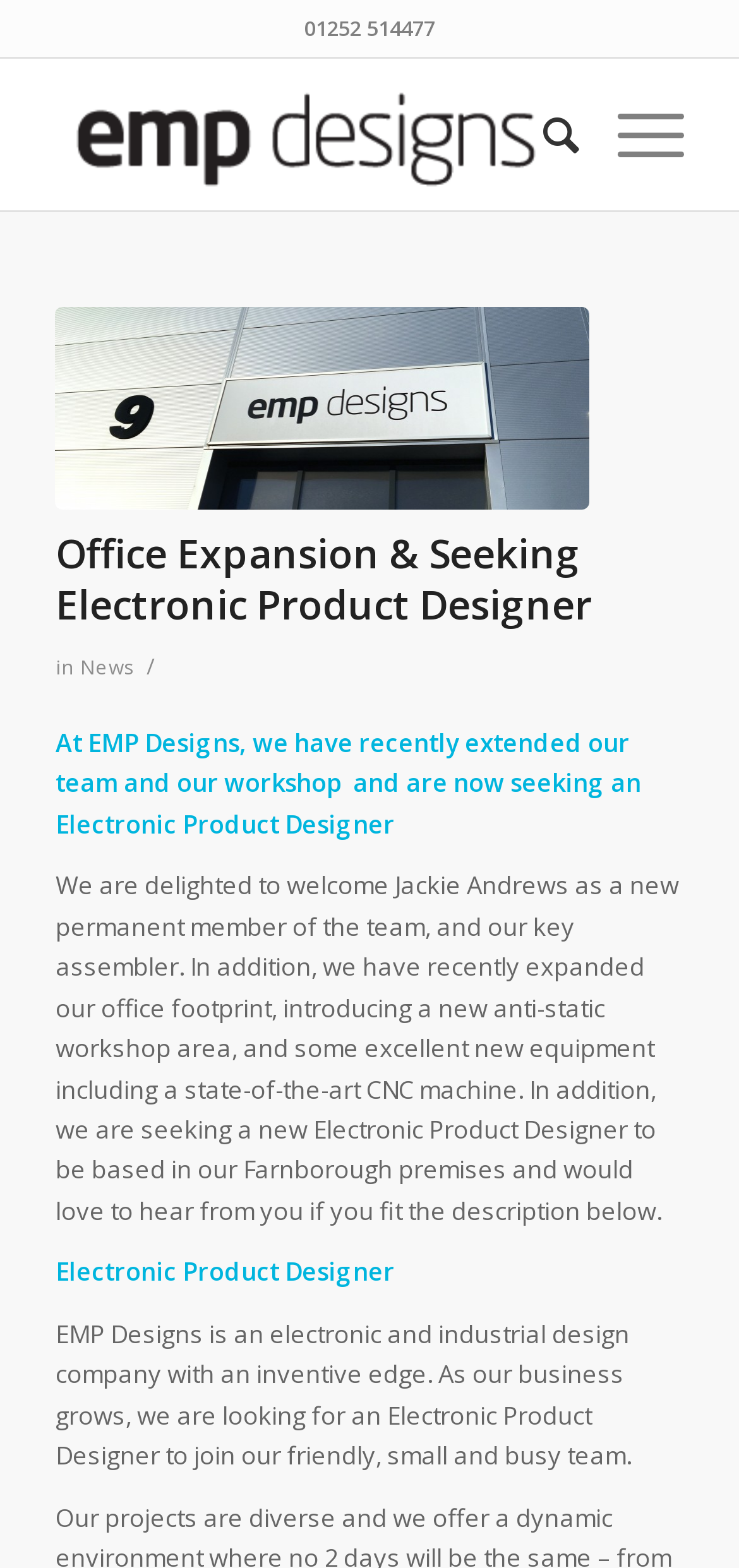What is the phone number on the webpage?
Please provide a comprehensive answer based on the contents of the image.

I found the phone number by looking at the StaticText element with the OCR text '01252 514477' at the top of the webpage.